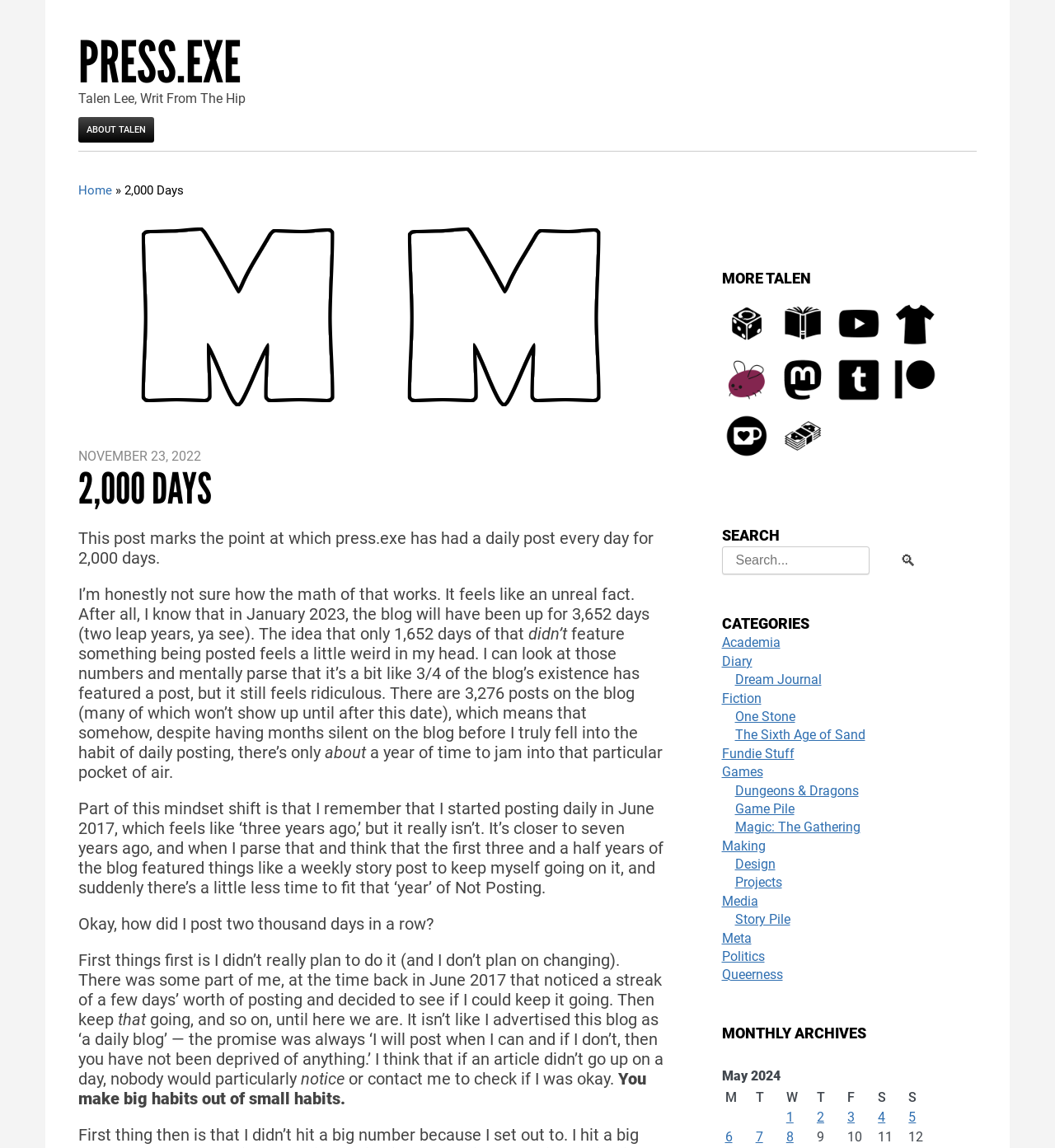Provide the bounding box coordinates for the area that should be clicked to complete the instruction: "Click the 'Academia' category".

[0.684, 0.553, 0.739, 0.567]